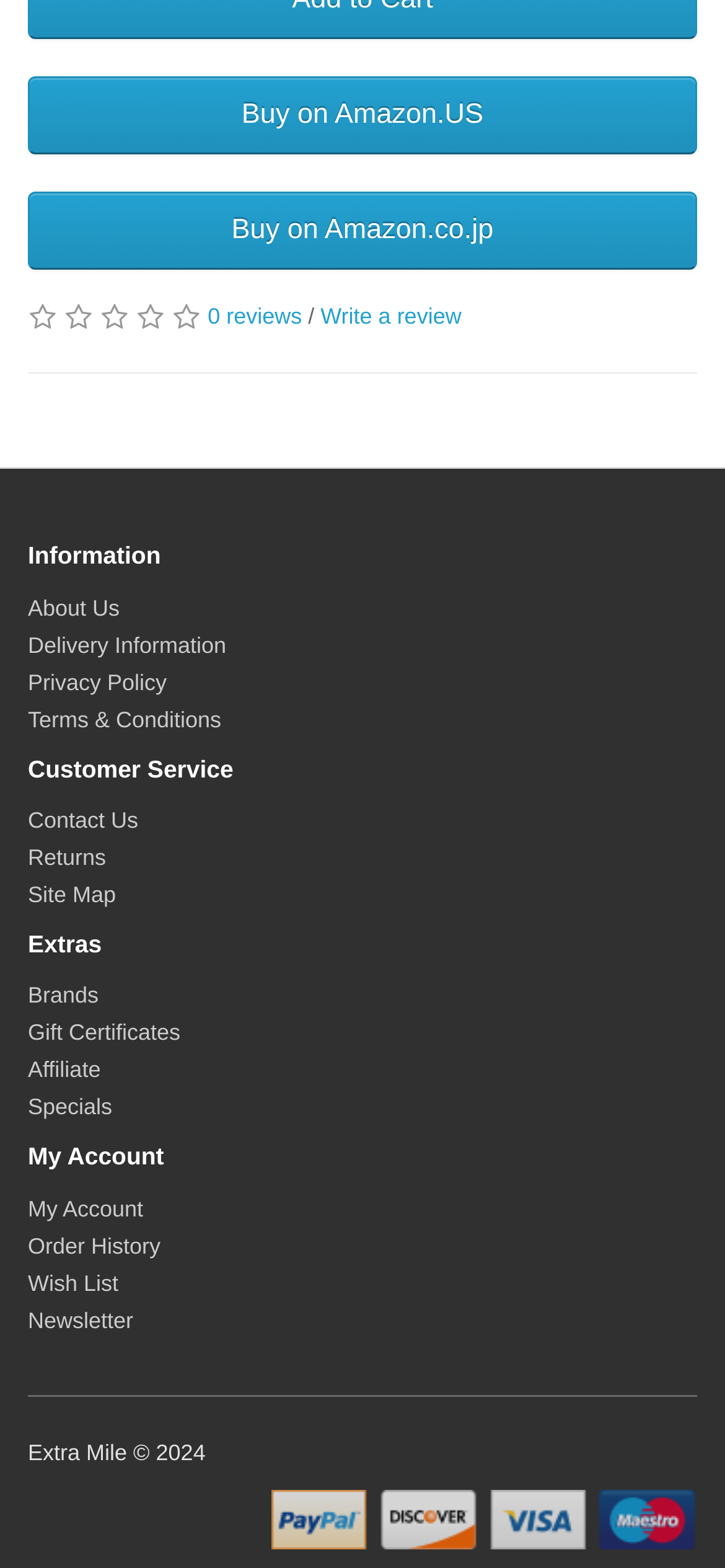How many links are under the 'Customer Service' heading?
Look at the image and respond to the question as thoroughly as possible.

Under the 'Customer Service' heading, there are three links: 'Contact Us', 'Returns', and 'Site Map'. These links are located vertically below the 'Customer Service' heading with bounding boxes of [0.038, 0.515, 0.191, 0.531], [0.038, 0.538, 0.146, 0.555], and [0.038, 0.562, 0.16, 0.579] respectively.